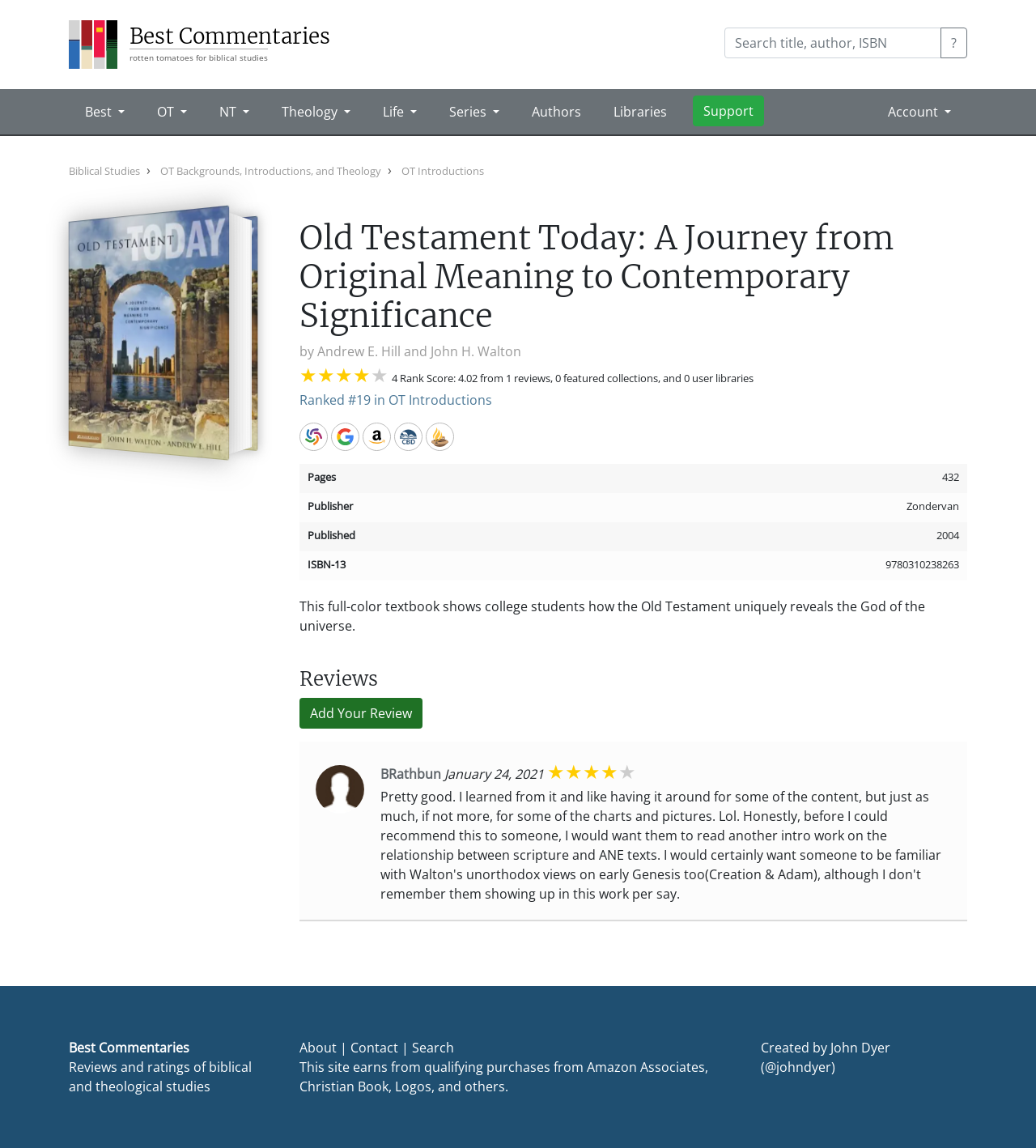Using the format (top-left x, top-left y, bottom-right x, bottom-right y), provide the bounding box coordinates for the described UI element. All values should be floating point numbers between 0 and 1: Andrew E. Hill

[0.306, 0.298, 0.387, 0.314]